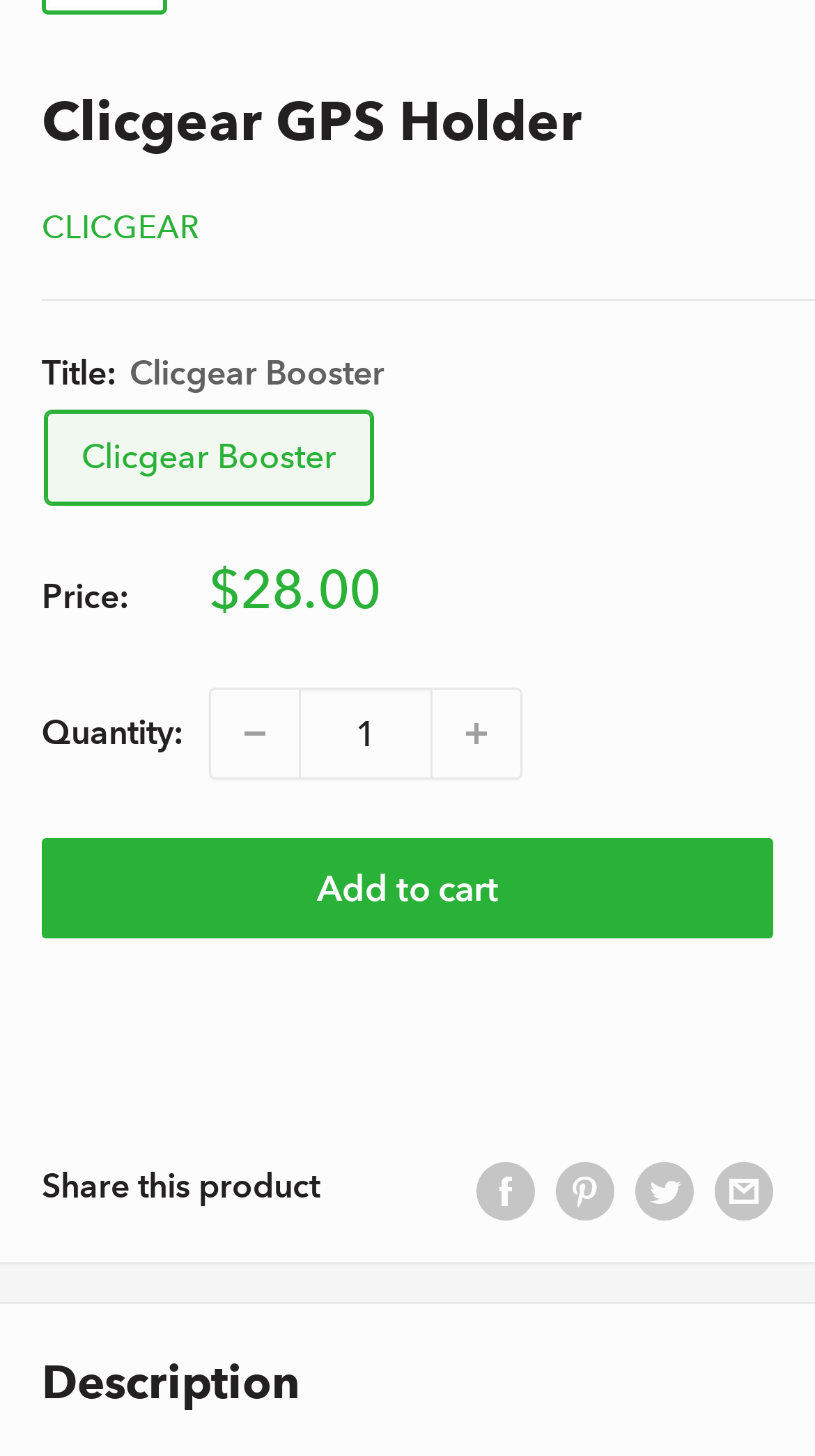Specify the bounding box coordinates of the region I need to click to perform the following instruction: "Click the 'CLICGEAR' link". The coordinates must be four float numbers in the range of 0 to 1, i.e., [left, top, right, bottom].

[0.051, 0.143, 0.244, 0.169]